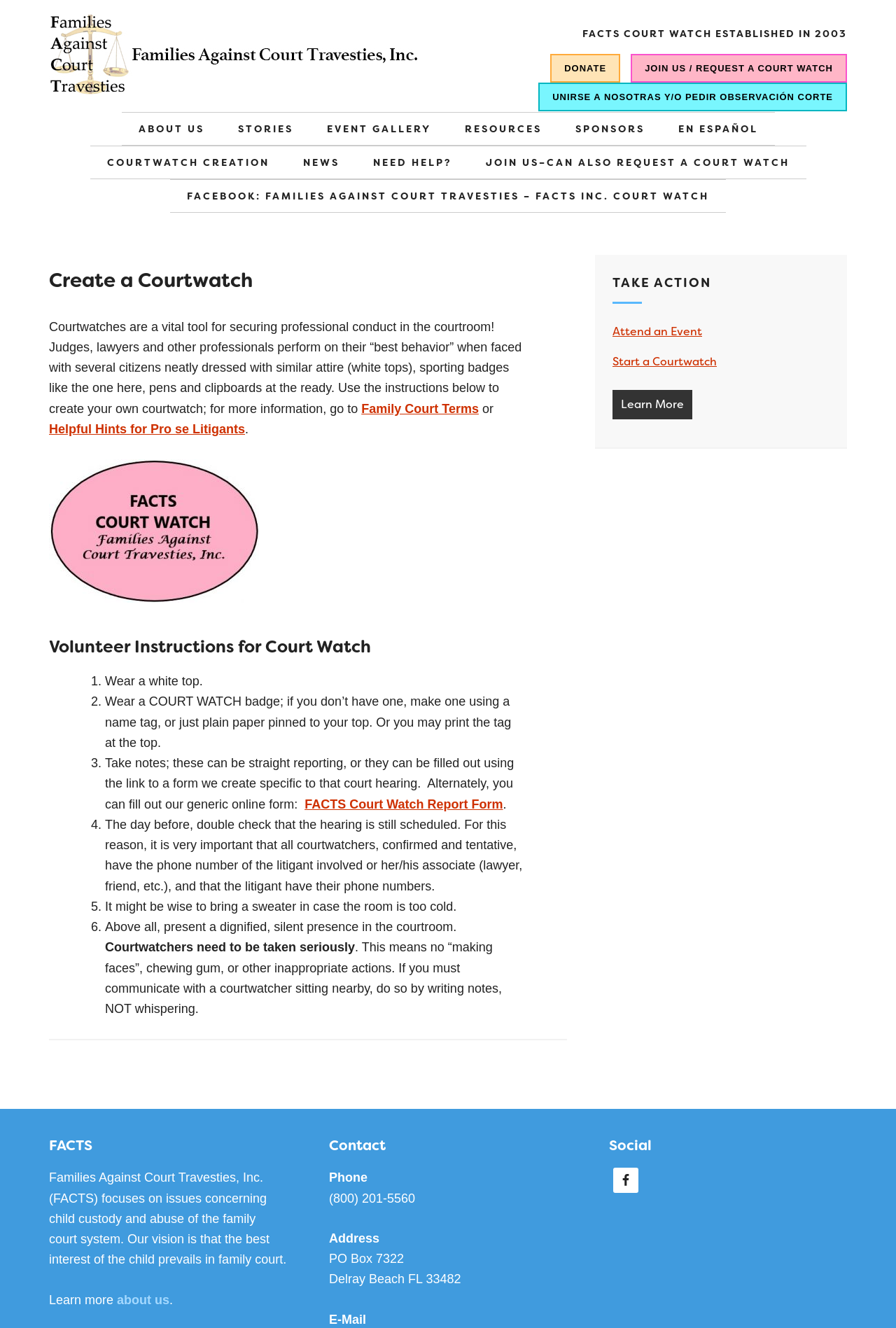Locate the bounding box coordinates of the clickable area needed to fulfill the instruction: "Click on 'Facebook'".

[0.684, 0.879, 0.712, 0.898]